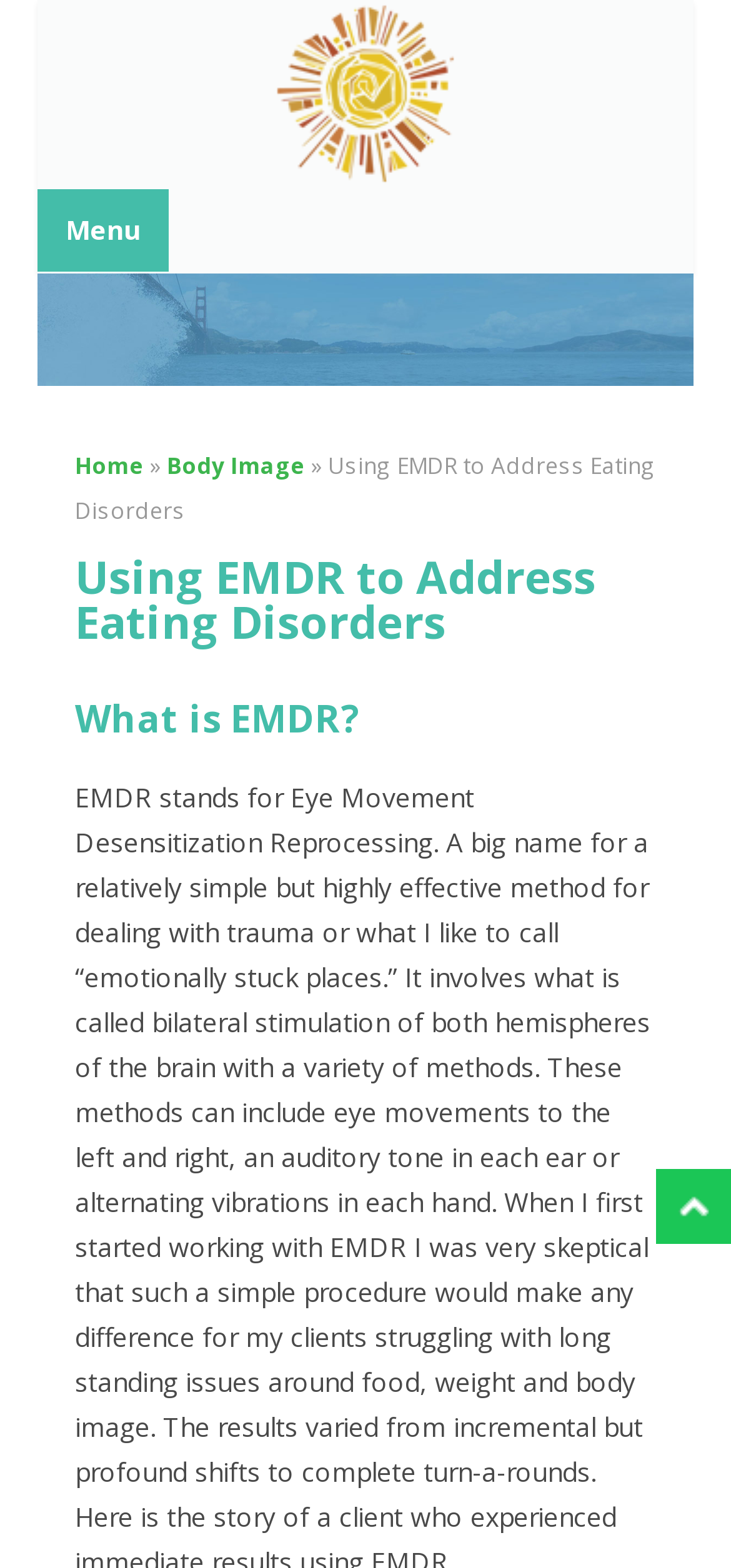Provide a short, one-word or phrase answer to the question below:
What is the main topic of this webpage?

Eating Disorders